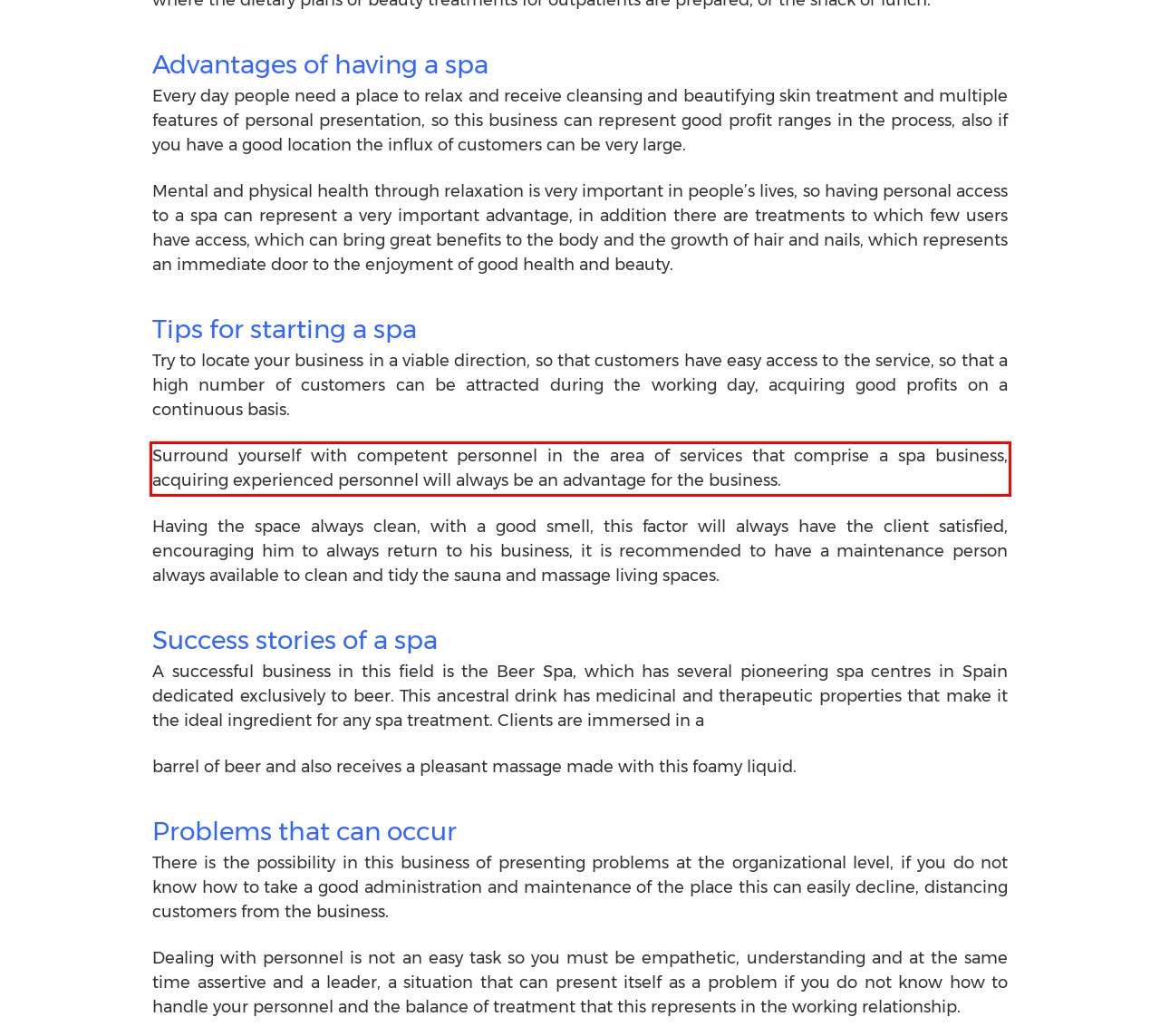Analyze the webpage screenshot and use OCR to recognize the text content in the red bounding box.

Surround yourself with competent personnel in the area of services that comprise a spa business, acquiring experienced personnel will always be an advantage for the business.